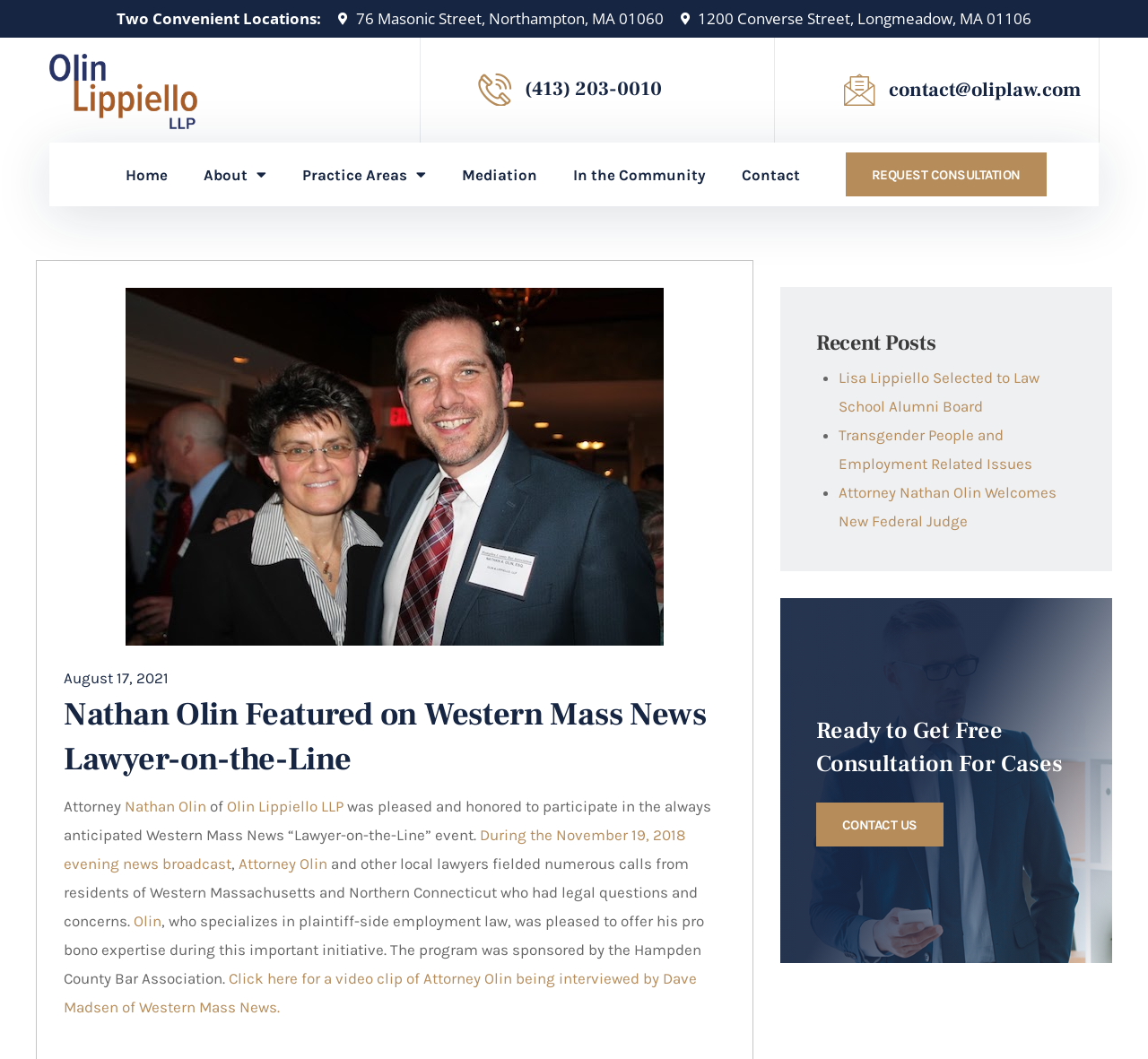What is the phone number to contact Olin Lippiello LLP?
Using the information presented in the image, please offer a detailed response to the question.

I found the phone number by looking at the links on the webpage and finding the one that contains a phone number format. The link with the phone number is located at the top of the webpage, and its bounding box coordinates are [0.417, 0.069, 0.576, 0.1].